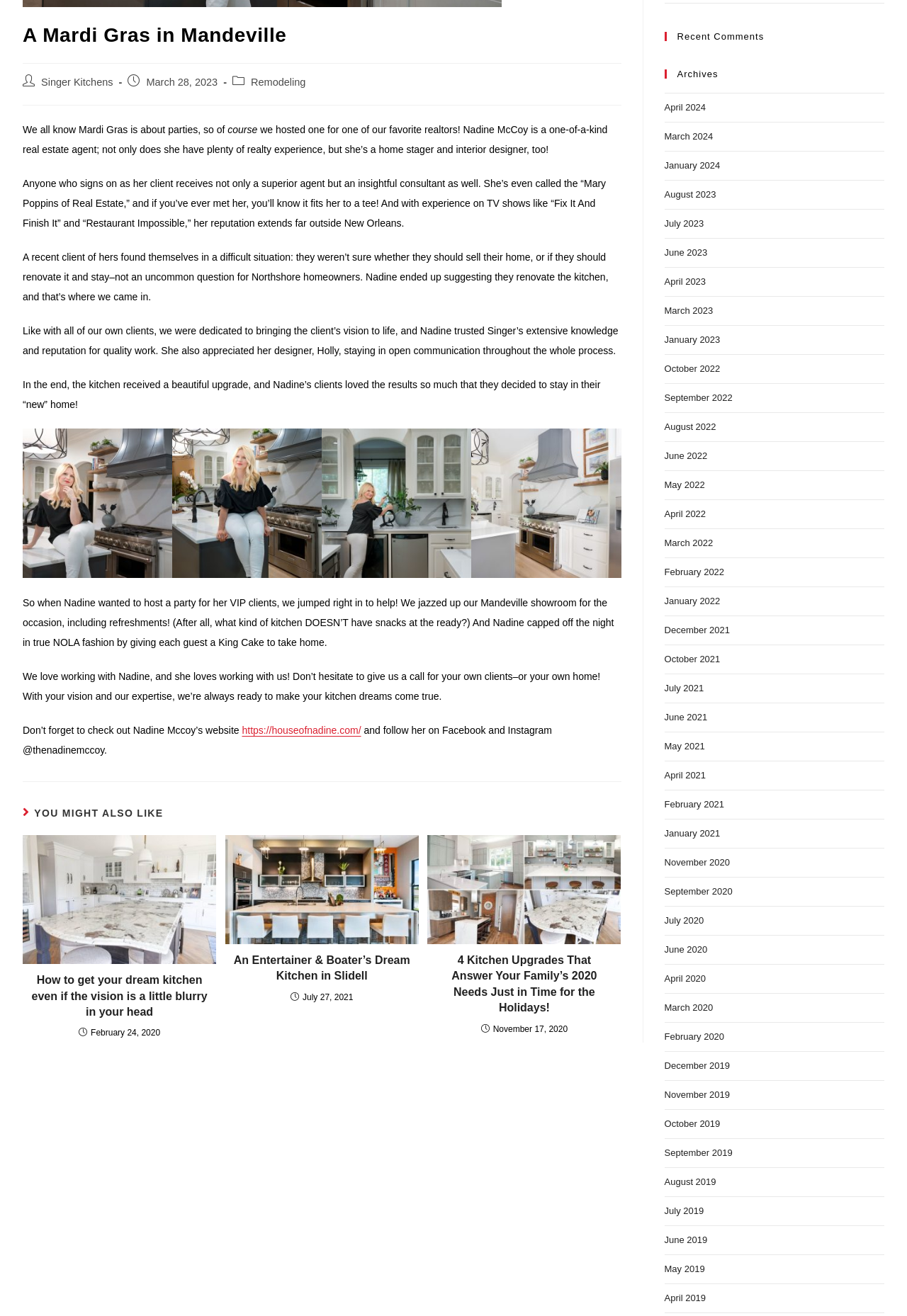Predict the bounding box coordinates of the UI element that matches this description: "February 2020". The coordinates should be in the format [left, top, right, bottom] with each value between 0 and 1.

[0.732, 0.783, 0.799, 0.791]